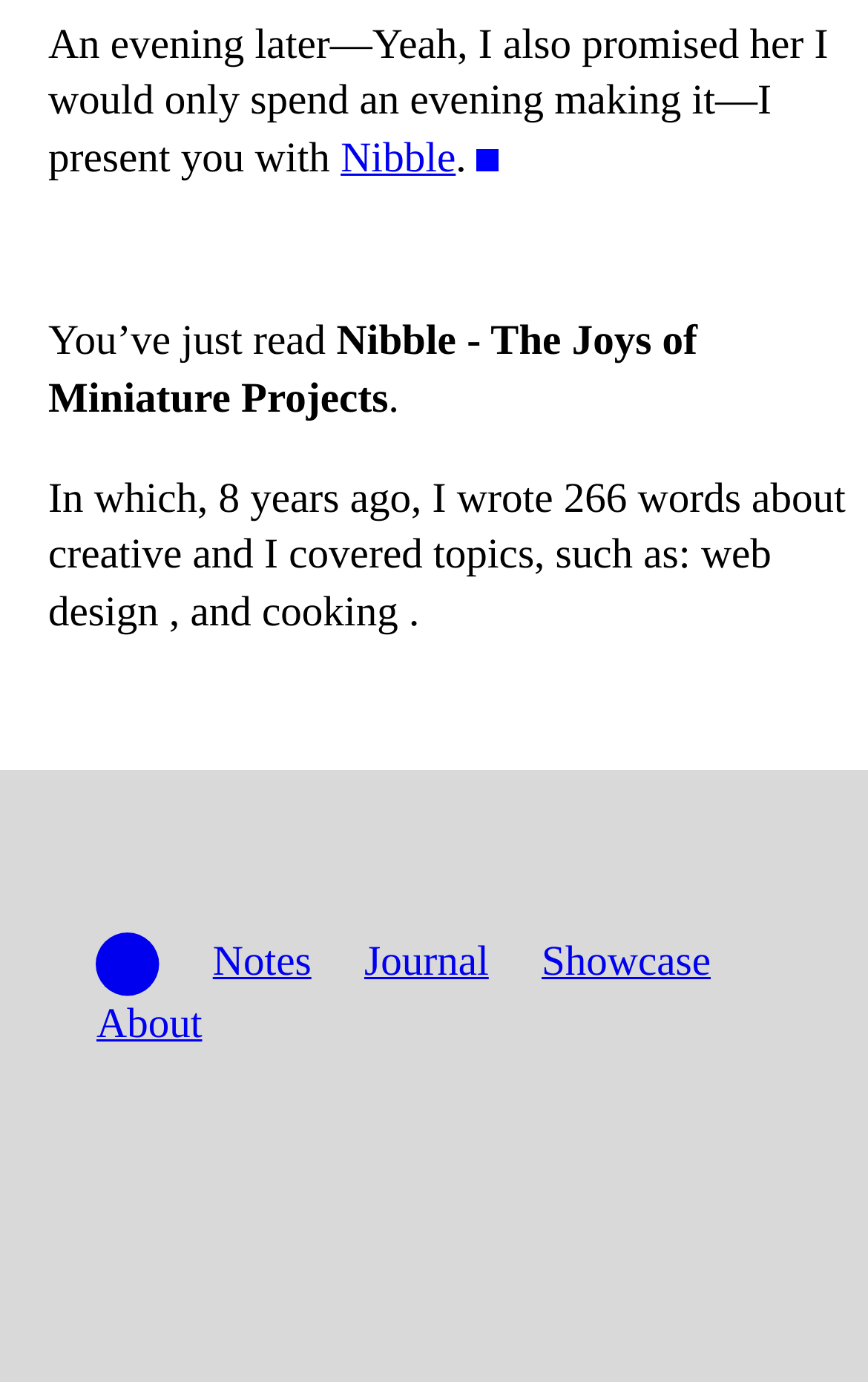Please find the bounding box for the UI element described by: "Journal".

[0.42, 0.68, 0.563, 0.713]